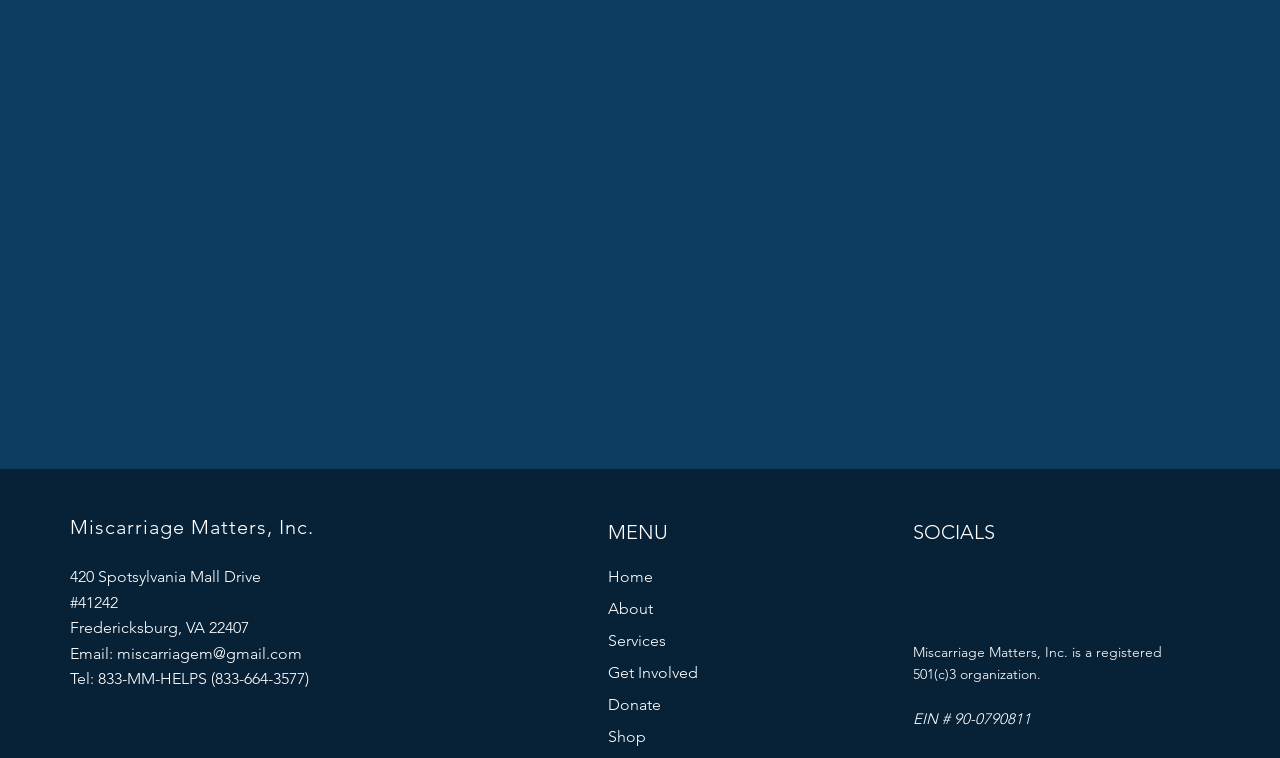Find the bounding box coordinates of the element to click in order to complete this instruction: "Subscribe to the journal". The bounding box coordinates must be four float numbers between 0 and 1, denoted as [left, top, right, bottom].

None